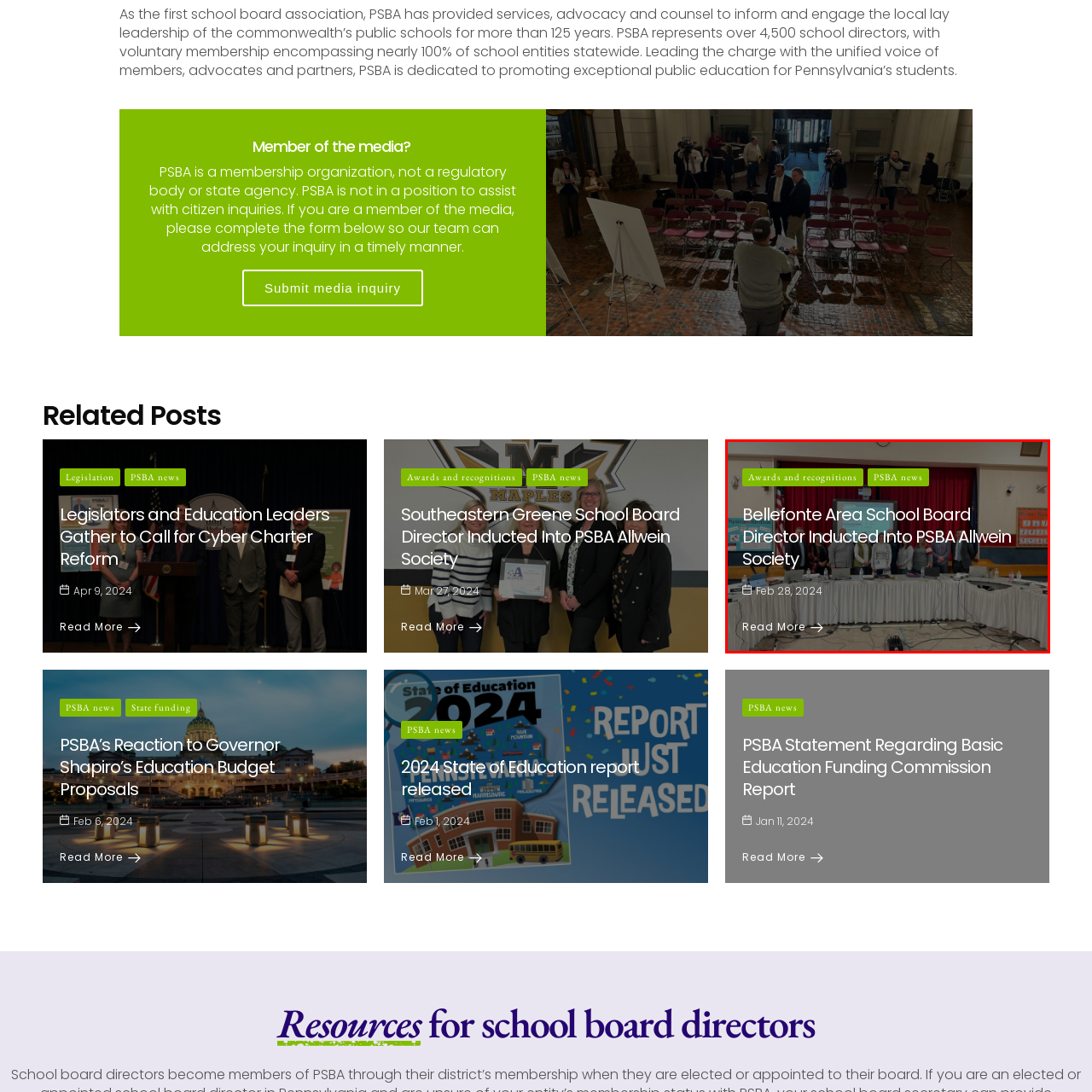Examine the segment of the image contained within the black box and respond comprehensively to the following question, based on the visual content: 
What is displayed on the presentation screen?

According to the caption, the presentation screen in the background displays pertinent information related to the ceremony, suggesting that it shows relevant details about the event or the person being inducted into the PSBA Allwein Society.